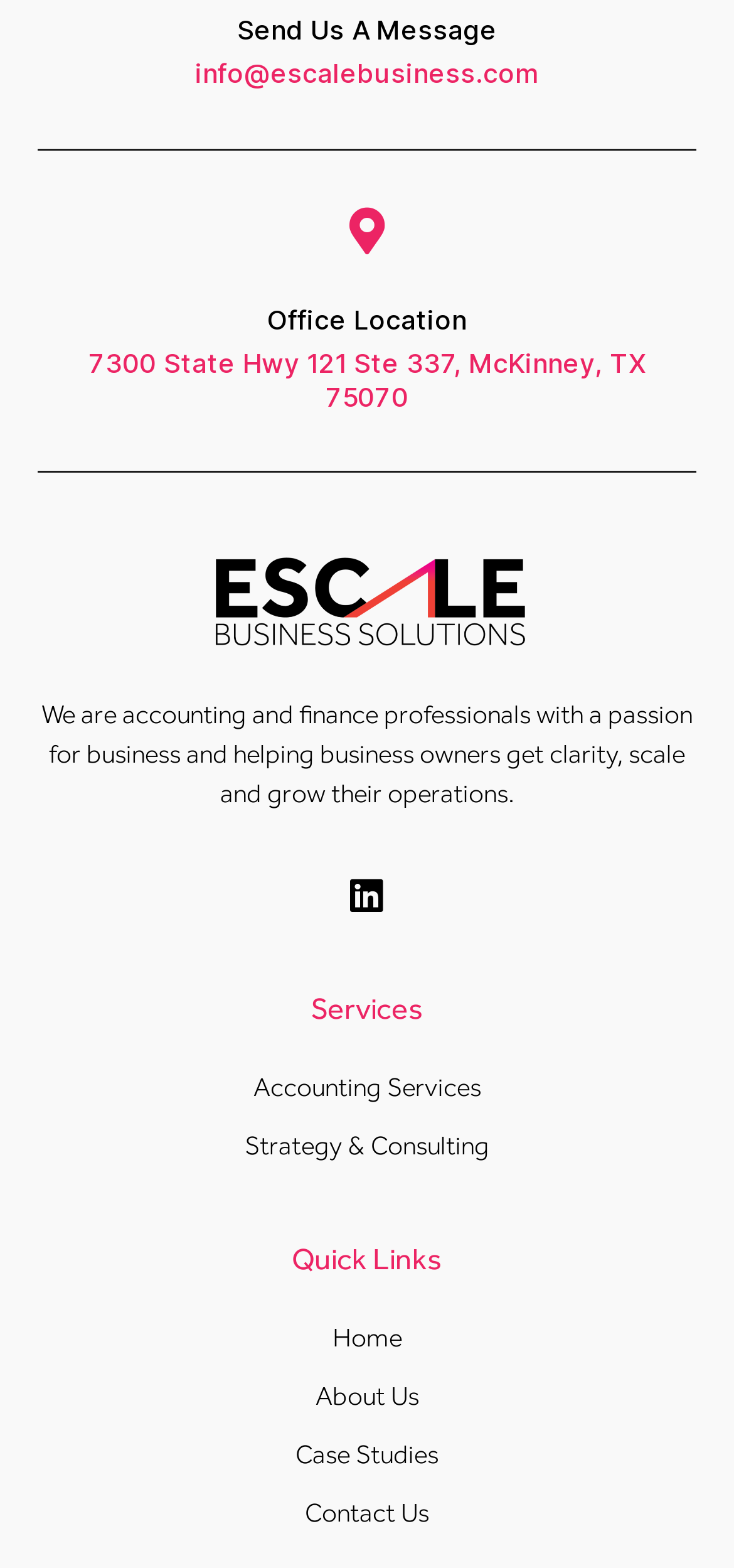Determine the bounding box coordinates of the element that should be clicked to execute the following command: "Check our accounting services".

[0.051, 0.681, 0.949, 0.706]